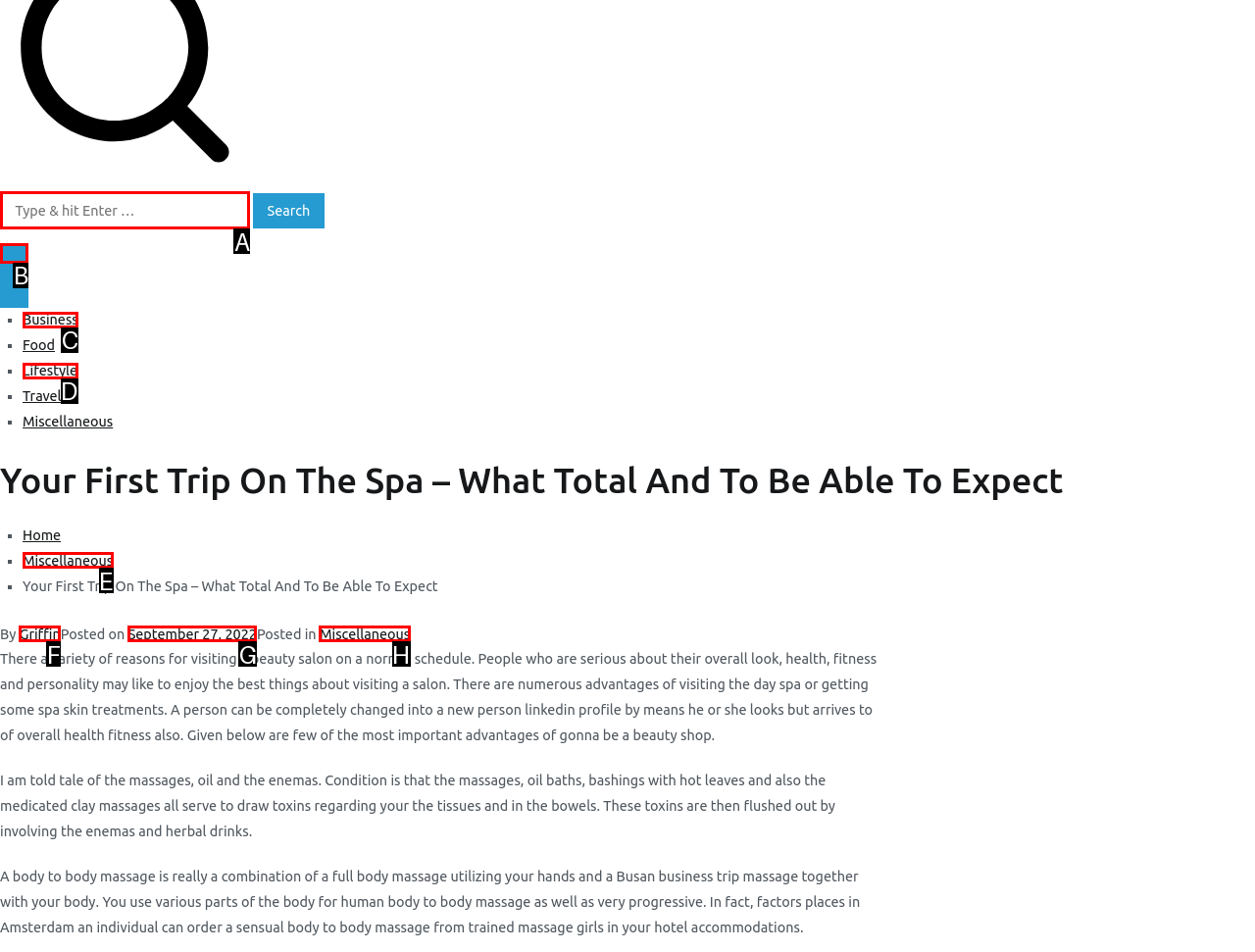Point out the HTML element that matches the following description: Lifestyle
Answer with the letter from the provided choices.

D